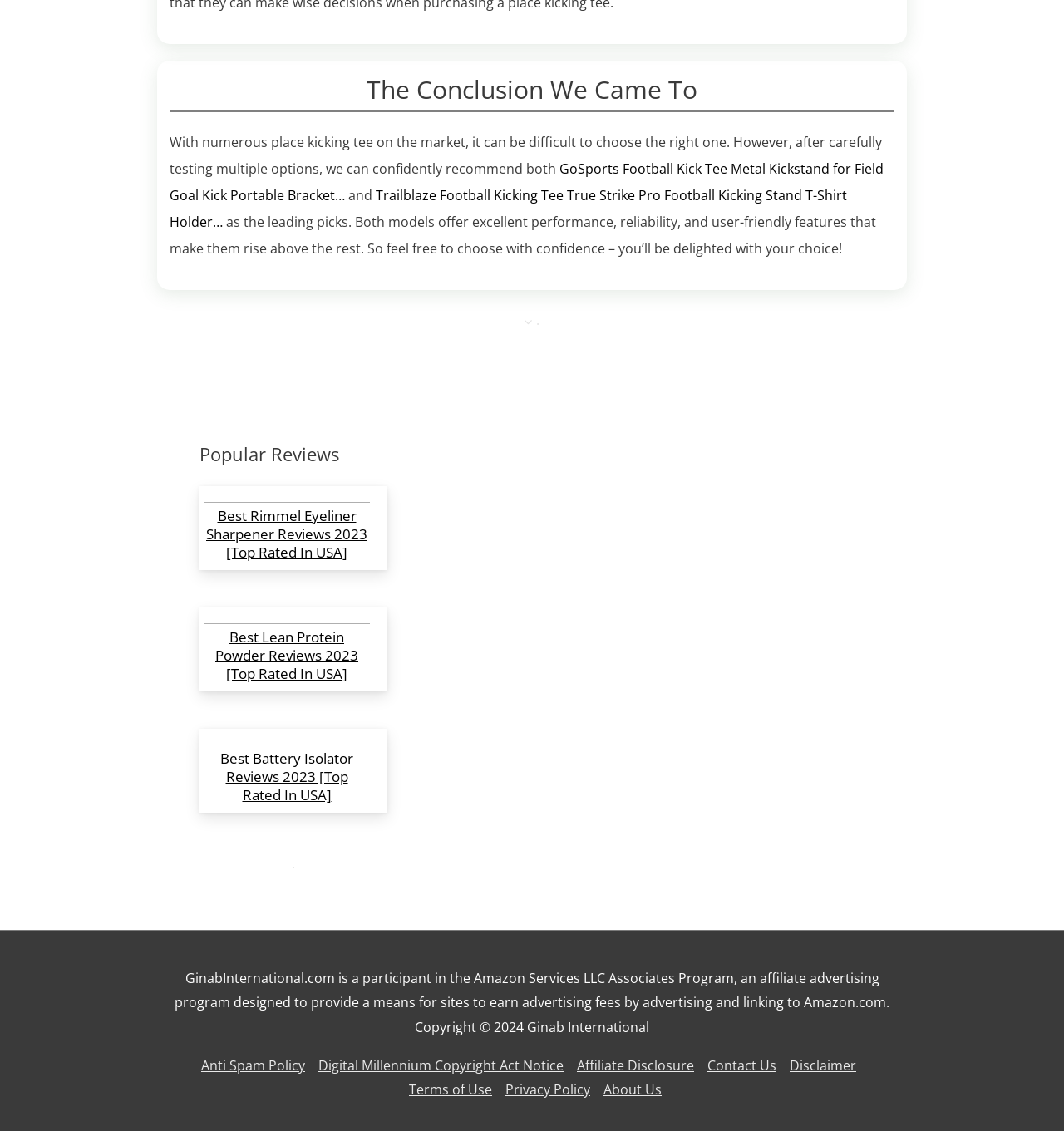What is the name of the website?
Please give a detailed and thorough answer to the question, covering all relevant points.

The name of the website is Ginab International, which is mentioned at the bottom of the webpage.